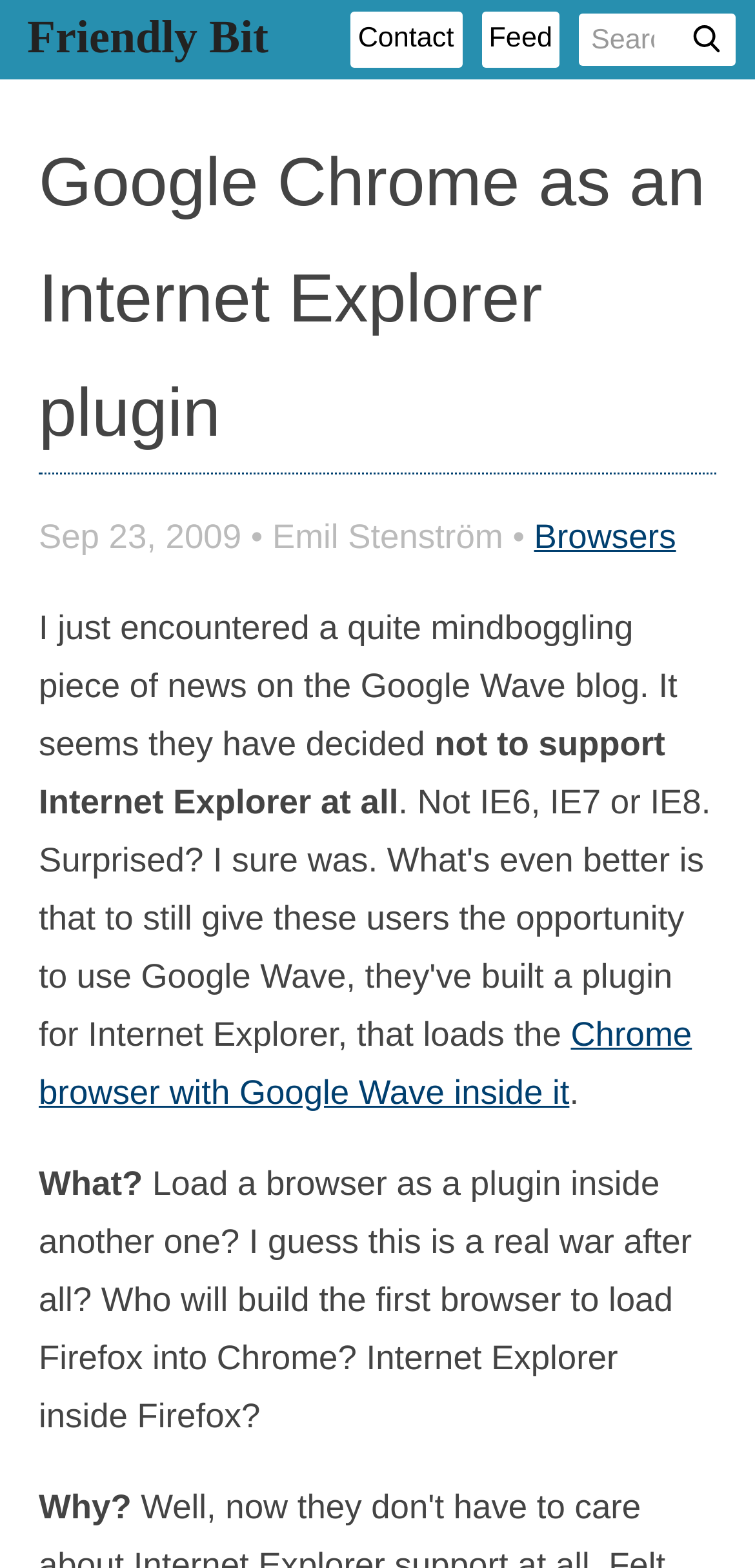Answer the question using only a single word or phrase: 
What is the blogger's reaction to the news?

Surprise and amusement